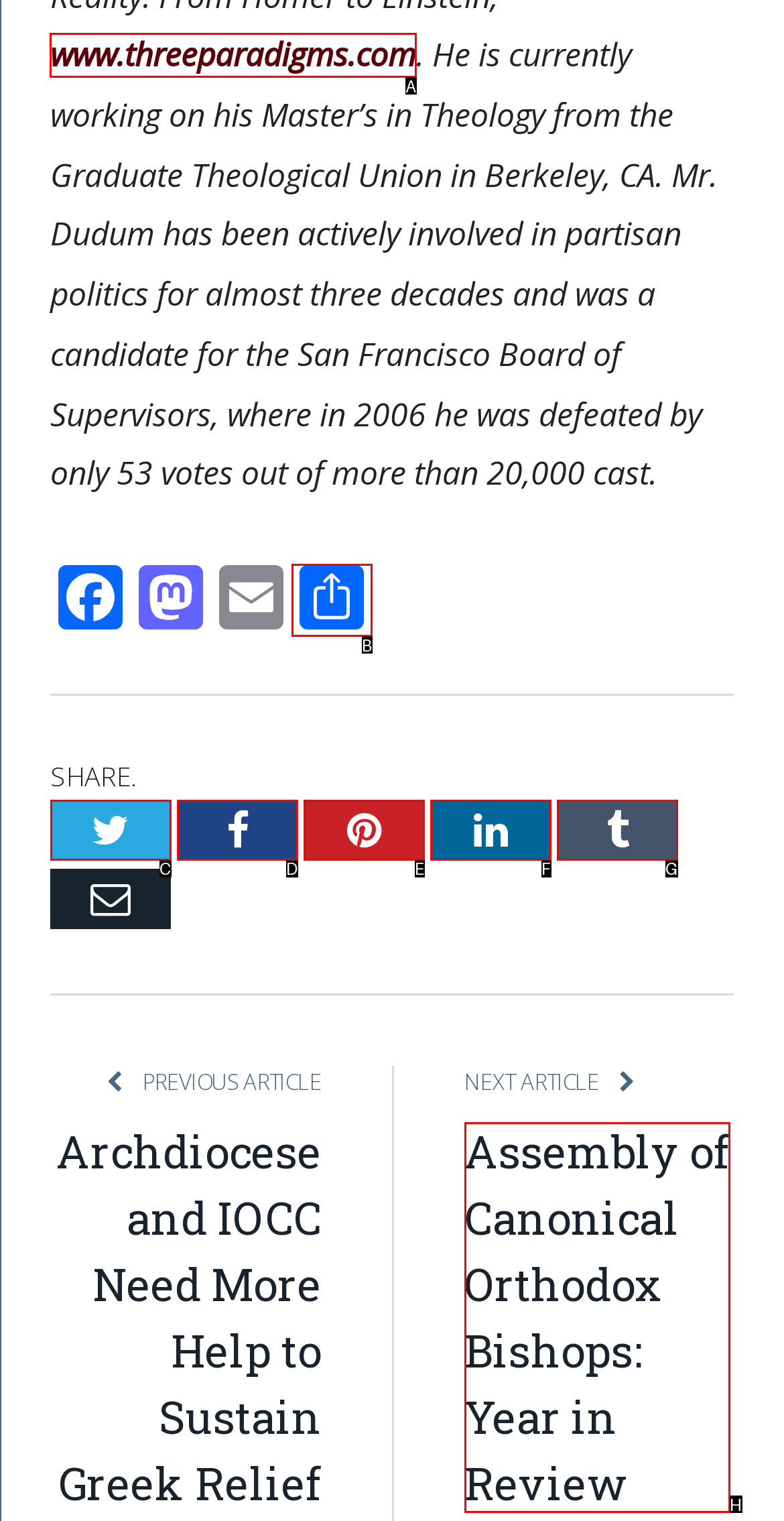Tell me which one HTML element I should click to complete the following task: visit the website of the author Answer with the option's letter from the given choices directly.

A